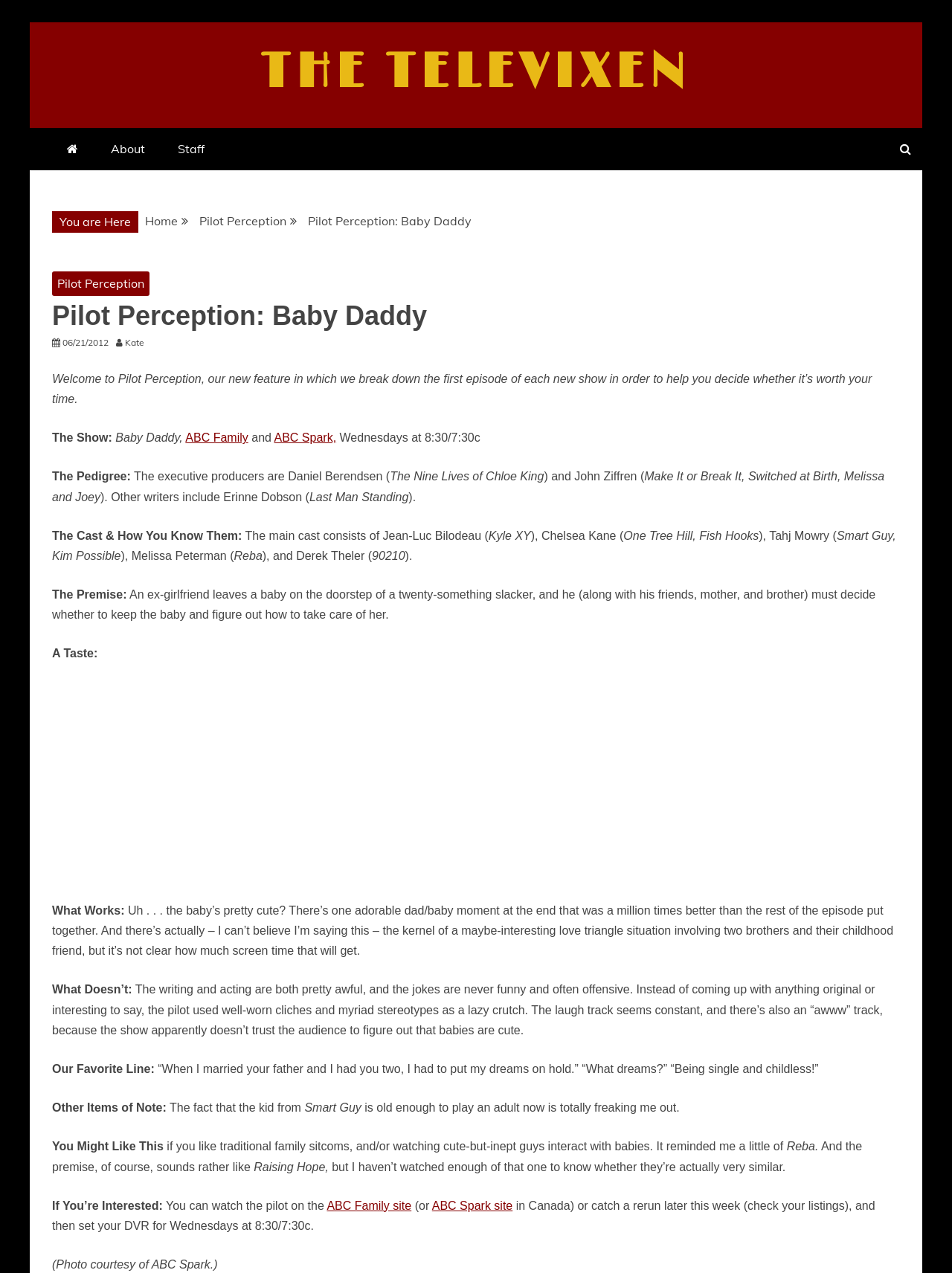Determine the coordinates of the bounding box that should be clicked to complete the instruction: "Click the 'About' link". The coordinates should be represented by four float numbers between 0 and 1: [left, top, right, bottom].

[0.101, 0.1, 0.168, 0.134]